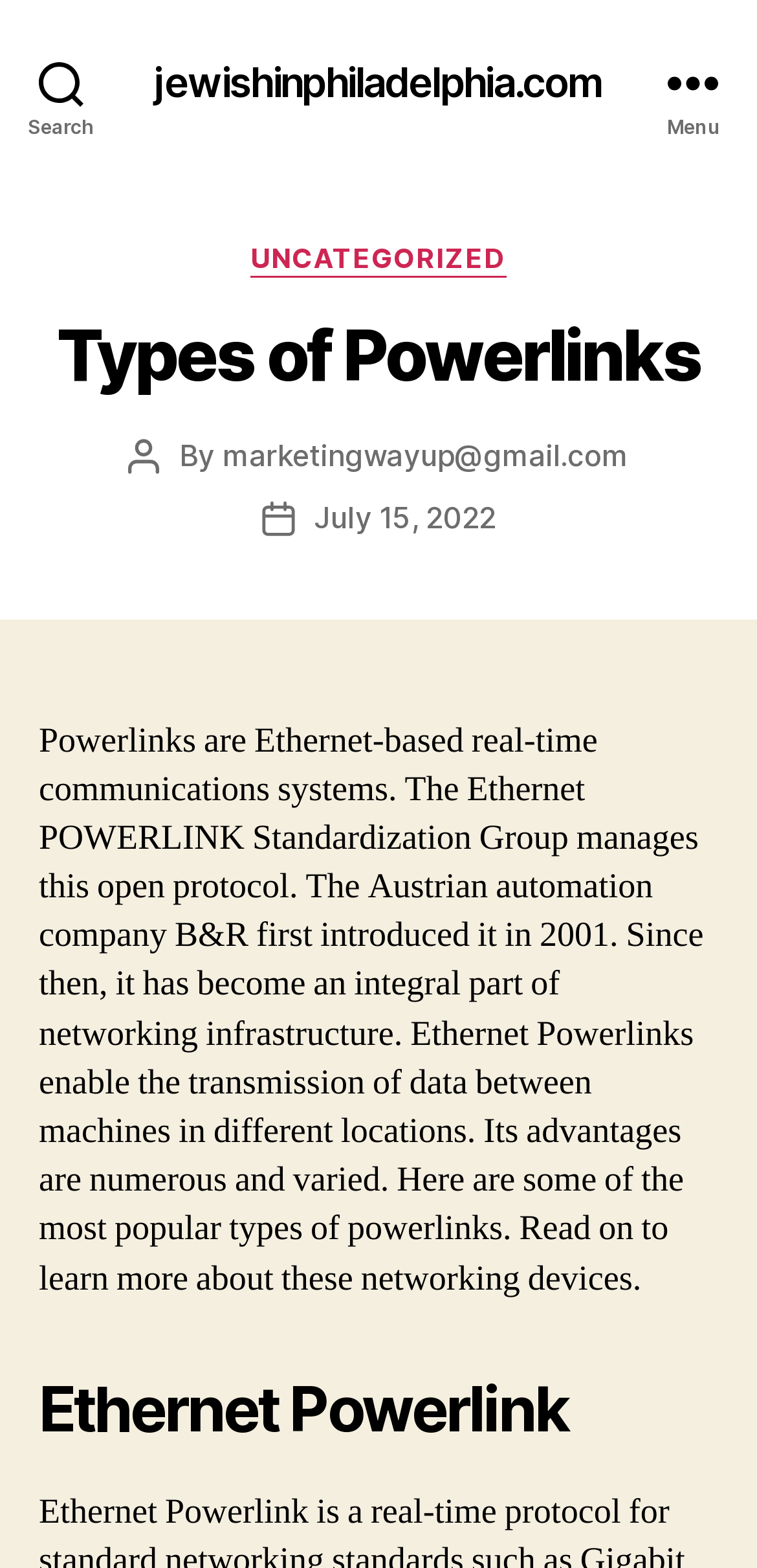Write an elaborate caption that captures the essence of the webpage.

The webpage is about Powerlinks, which are Ethernet-based real-time communications systems. At the top left corner, there is a search button. Next to it, there is a link to the website's homepage, jewishinphiladelphia.com. On the top right corner, there is a menu button. 

When the menu button is expanded, a header section appears, containing several elements. There is a "Categories" label, followed by a link to "UNCATEGORIZED" articles. Below it, there is a heading that reads "Types of Powerlinks". The author's information is displayed, including the name "marketingwayup@gmail.com" and the post date "July 15, 2022". 

The main content of the webpage is a paragraph that describes Powerlinks, their history, and their advantages. It also mentions that the webpage will discuss different types of Powerlinks. Below the paragraph, there is a heading that reads "Ethernet Powerlink", which likely introduces the main topic of the webpage.